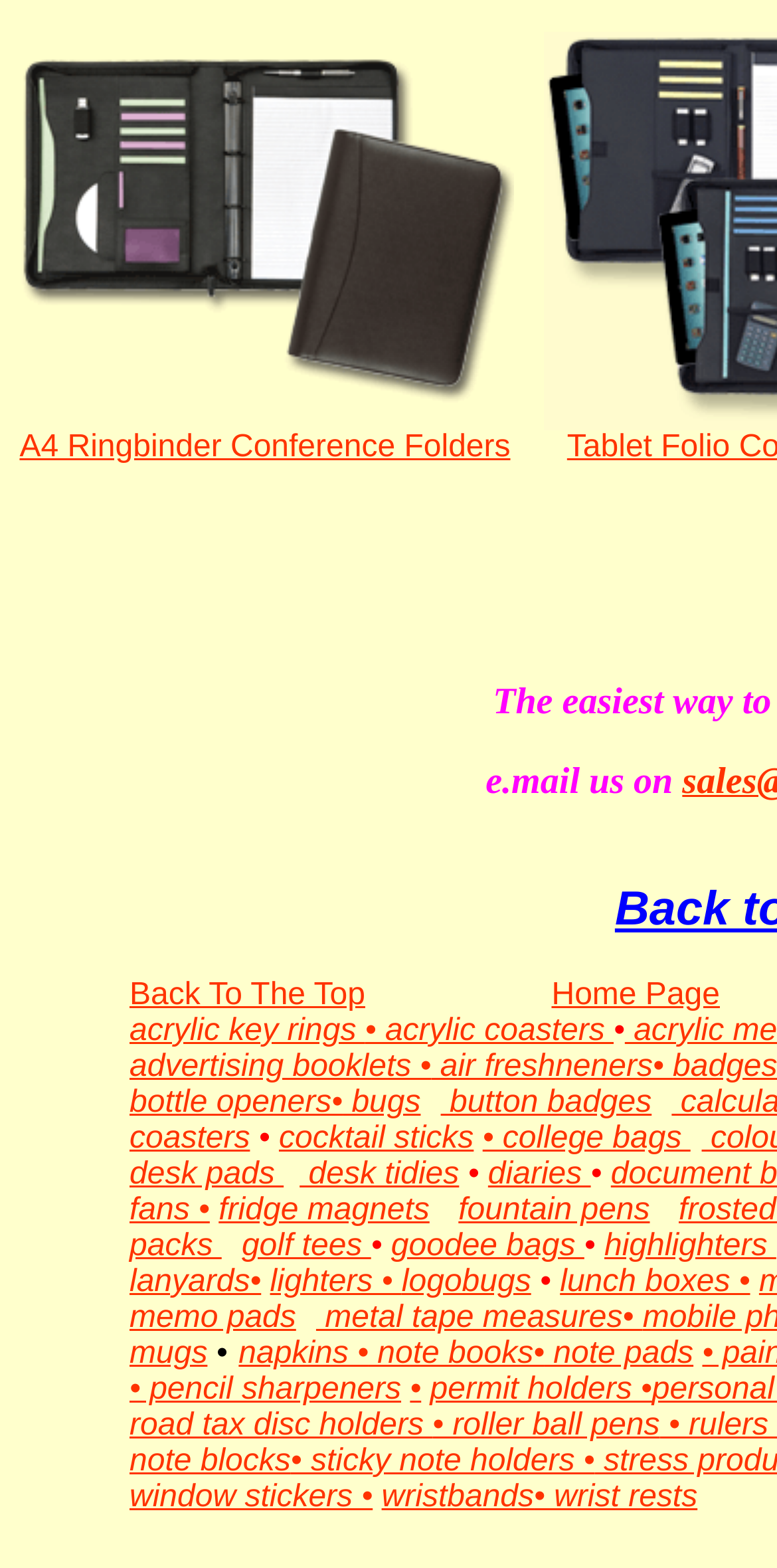Please determine the bounding box coordinates for the UI element described here. Use the format (top-left x, top-left y, bottom-right x, bottom-right y) with values bounded between 0 and 1: fridge magnets

[0.281, 0.761, 0.553, 0.783]